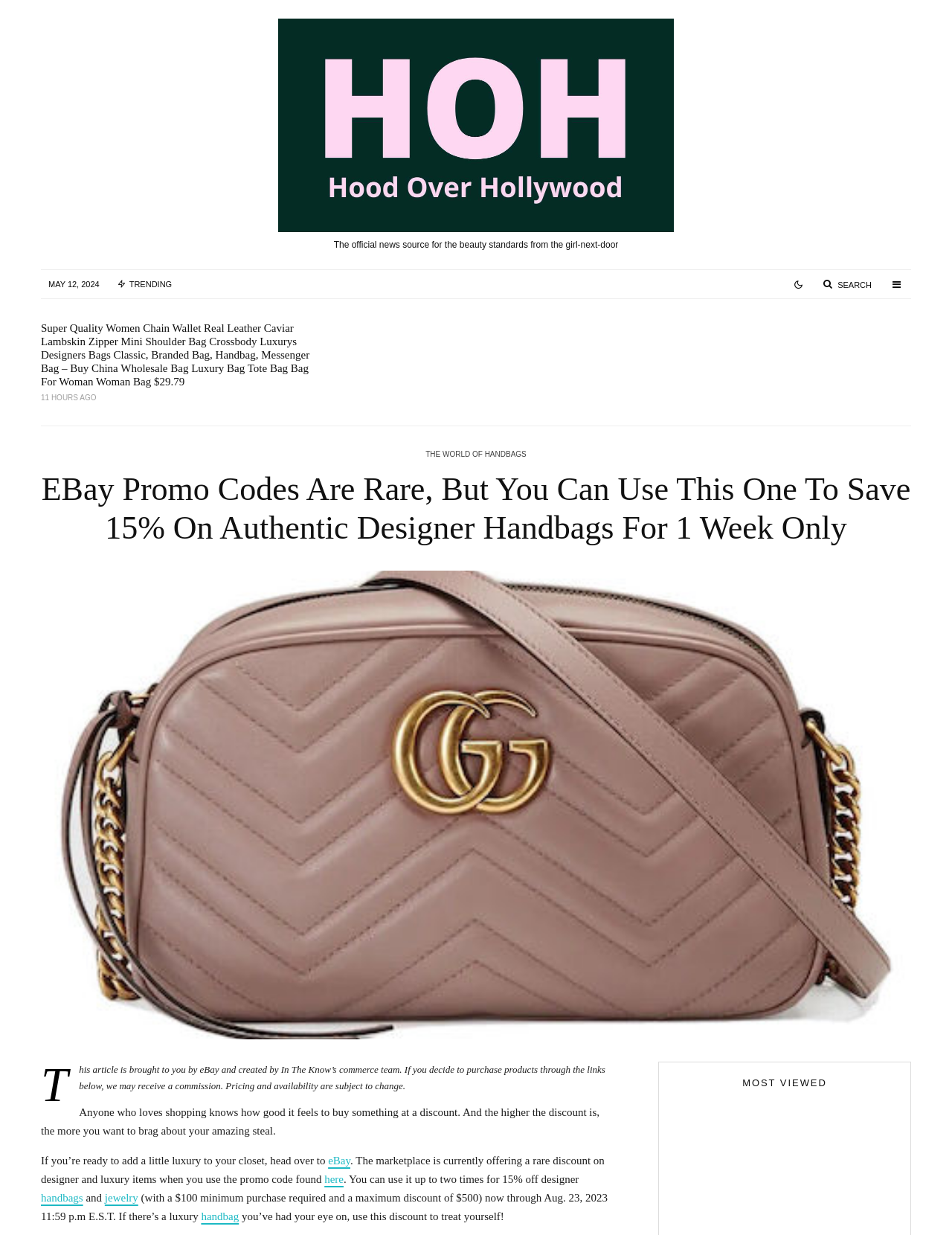Please identify the bounding box coordinates of the element that needs to be clicked to perform the following instruction: "Explore handbag designs".

[0.043, 0.26, 0.332, 0.315]